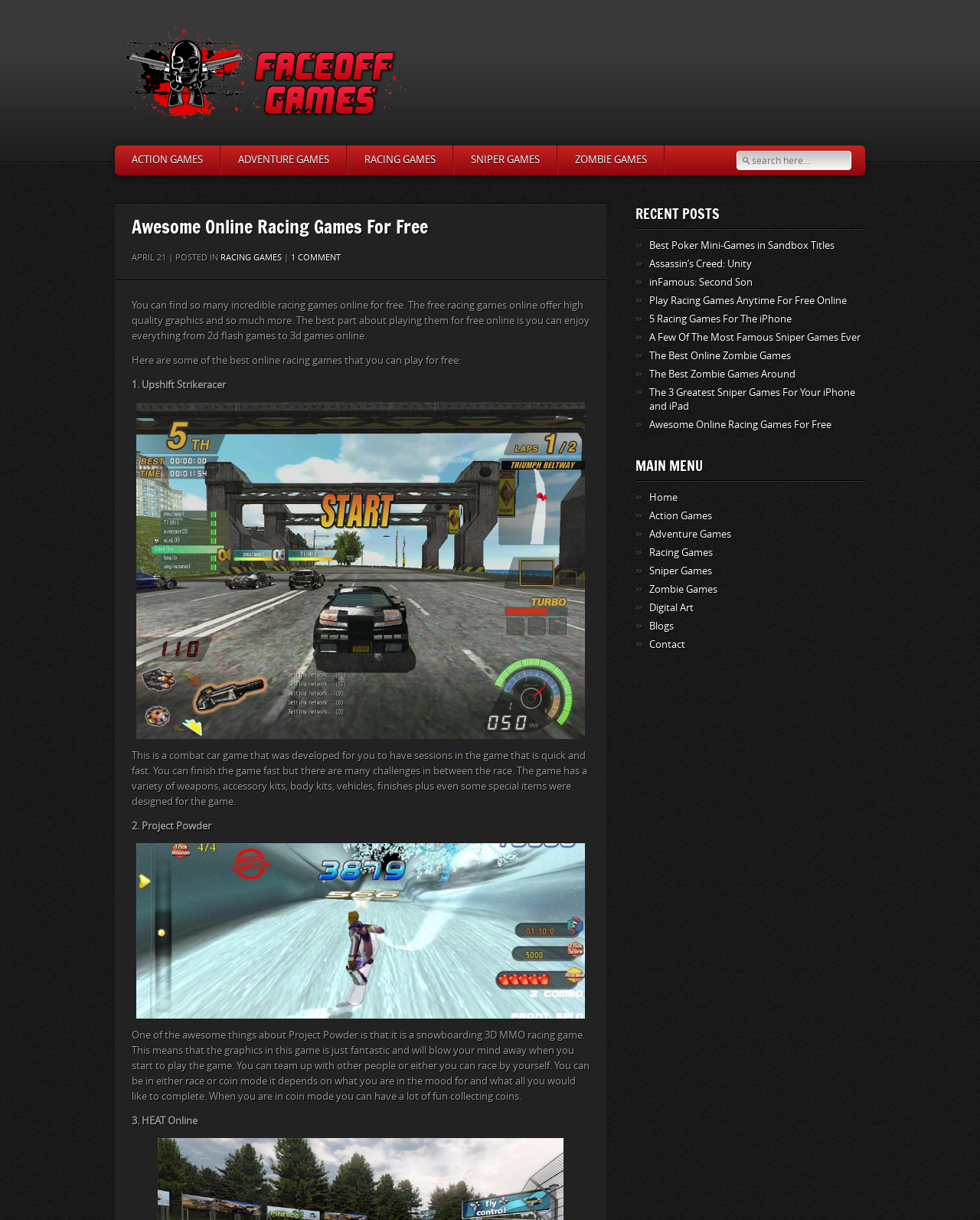Please mark the clickable region by giving the bounding box coordinates needed to complete this instruction: "View Retail Display services".

None